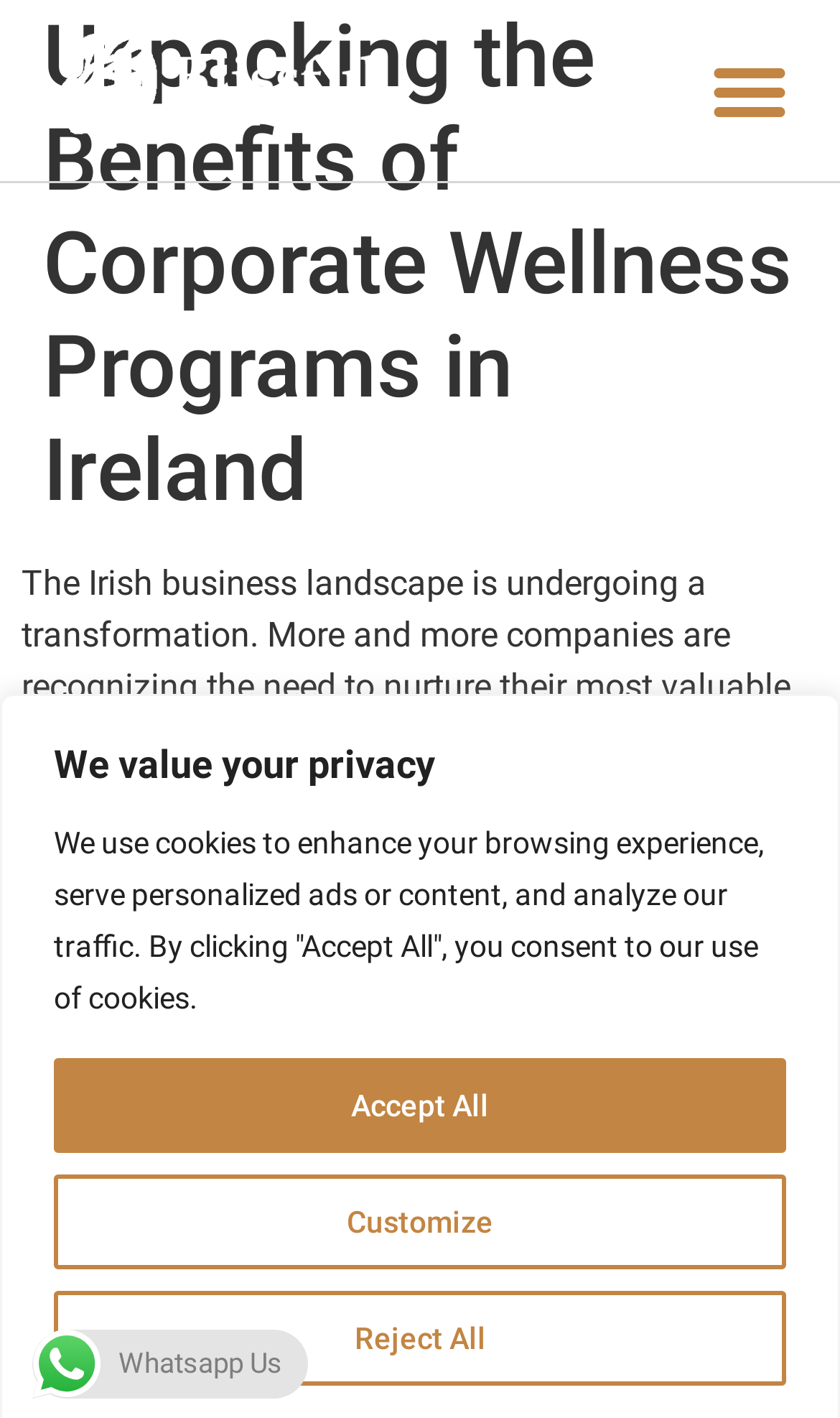Determine the bounding box coordinates for the HTML element mentioned in the following description: "Menu". The coordinates should be a list of four floats ranging from 0 to 1, represented as [left, top, right, bottom].

[0.823, 0.023, 0.962, 0.105]